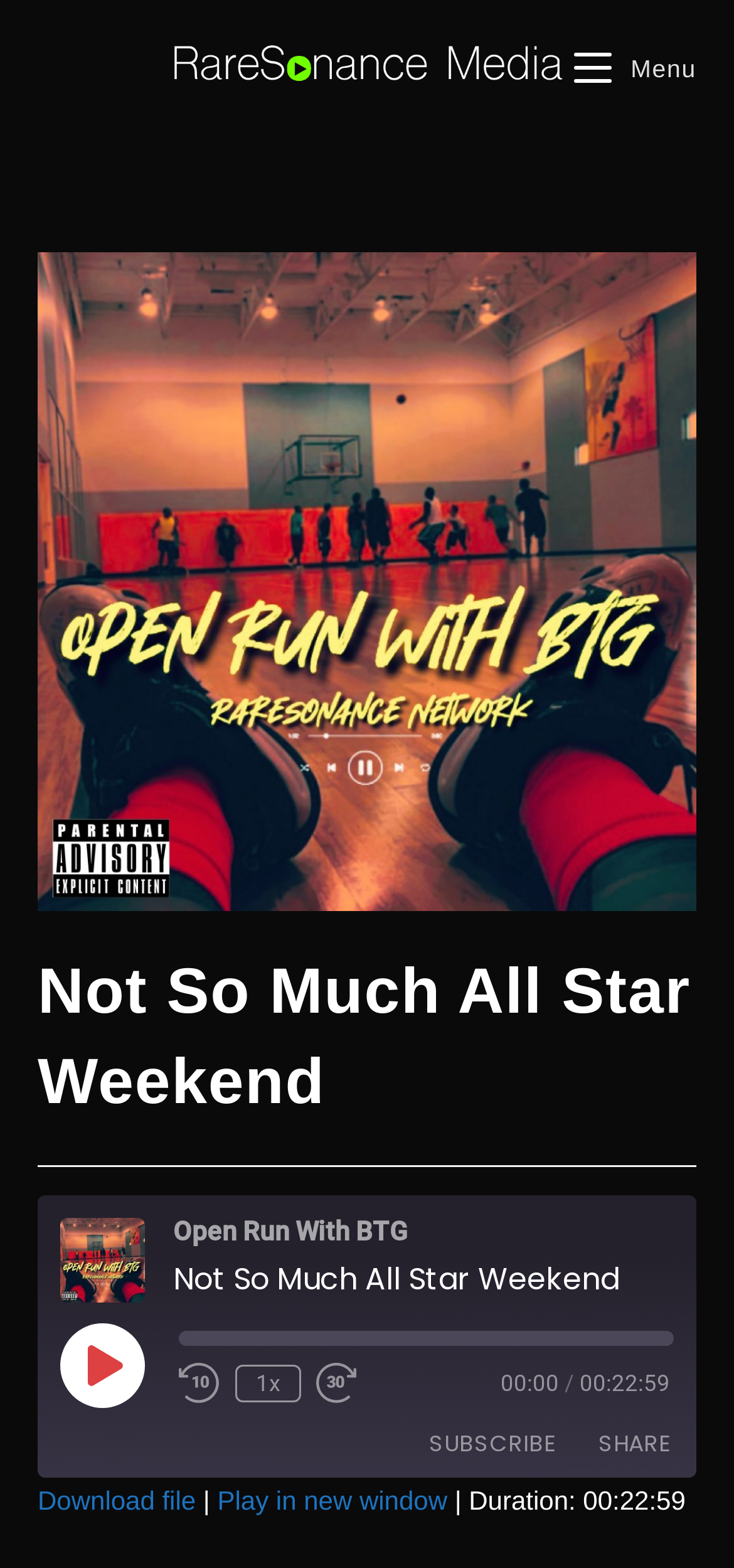Please determine the bounding box coordinates of the area that needs to be clicked to complete this task: 'Click the 'Play Episode' button'. The coordinates must be four float numbers between 0 and 1, formatted as [left, top, right, bottom].

[0.082, 0.843, 0.195, 0.896]